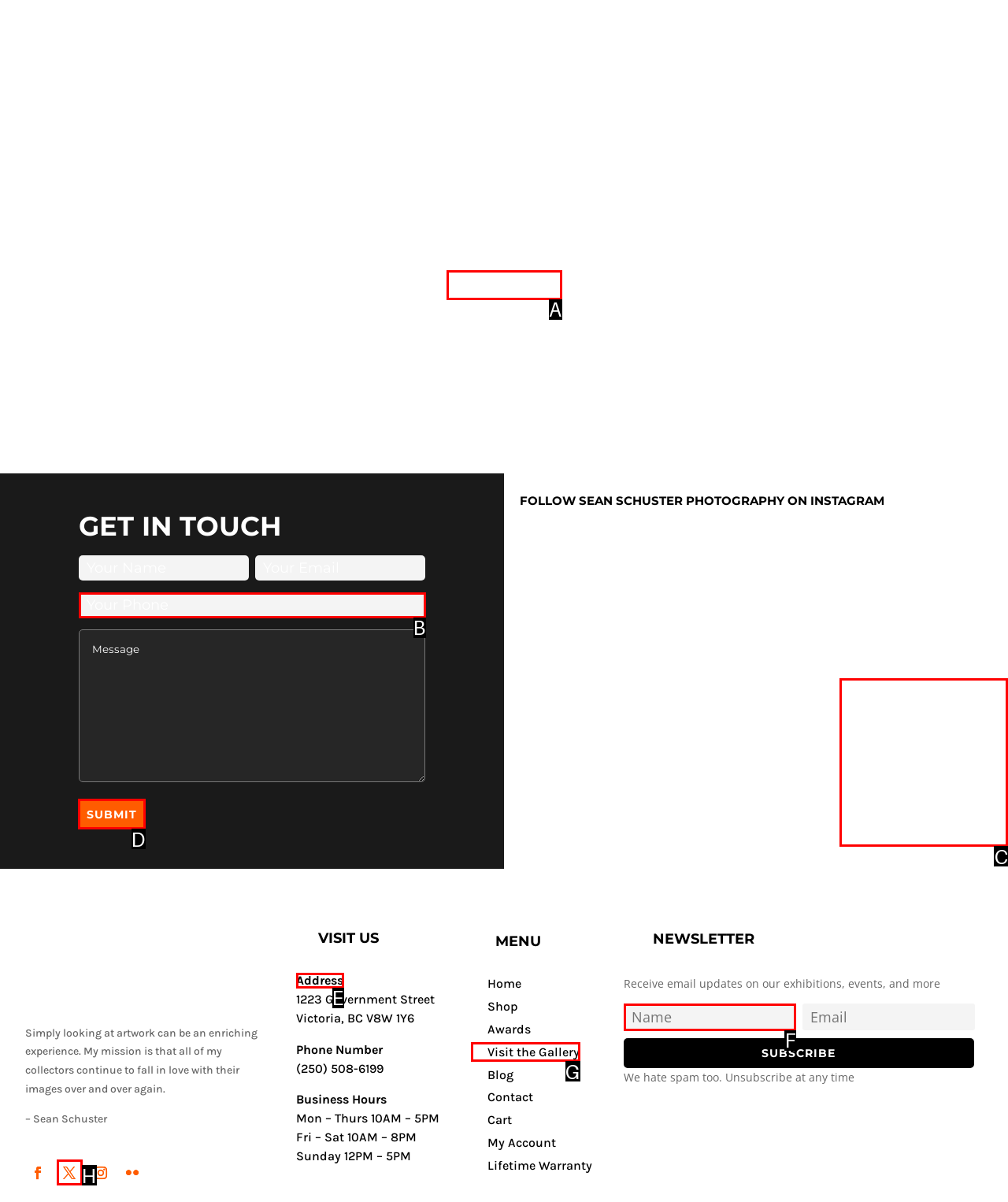Identify the letter of the option that should be selected to accomplish the following task: Call the emergency service. Provide the letter directly.

None